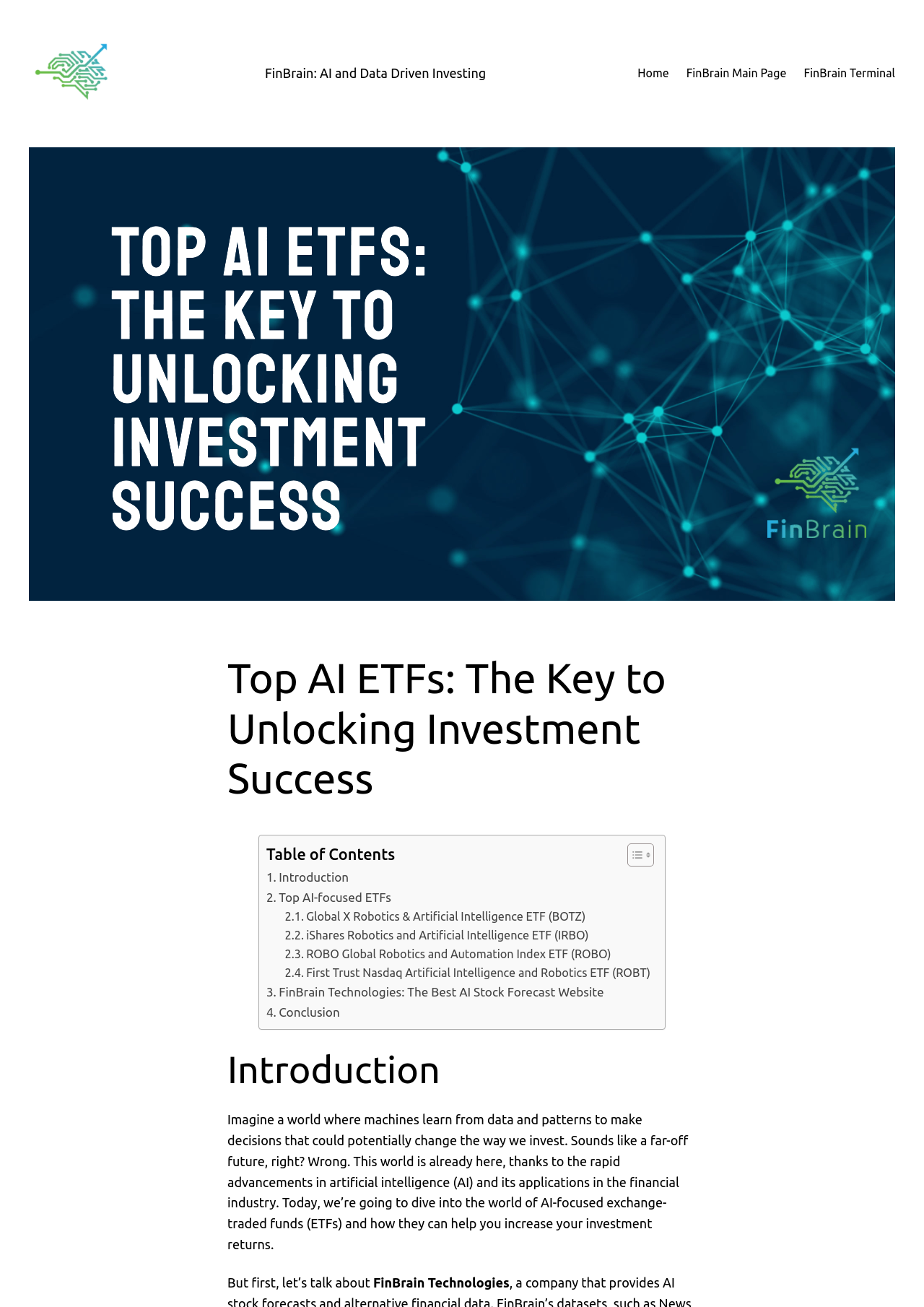Locate the bounding box coordinates of the area to click to fulfill this instruction: "Read about the Global X Robotics & Artificial Intelligence ETF (BOTZ)". The bounding box should be presented as four float numbers between 0 and 1, in the order [left, top, right, bottom].

[0.308, 0.694, 0.634, 0.708]